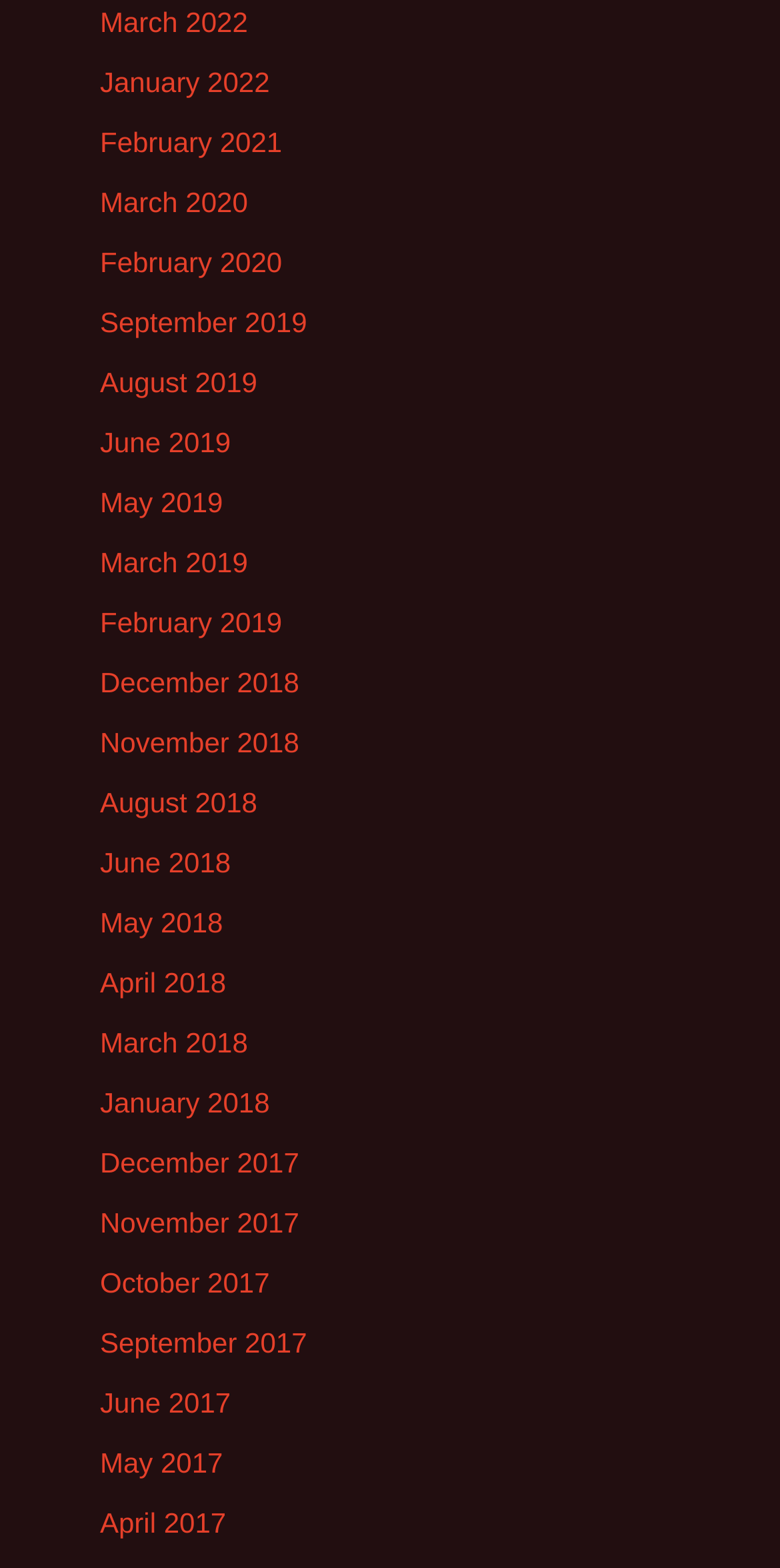What is the most recent month listed? Look at the image and give a one-word or short phrase answer.

March 2022